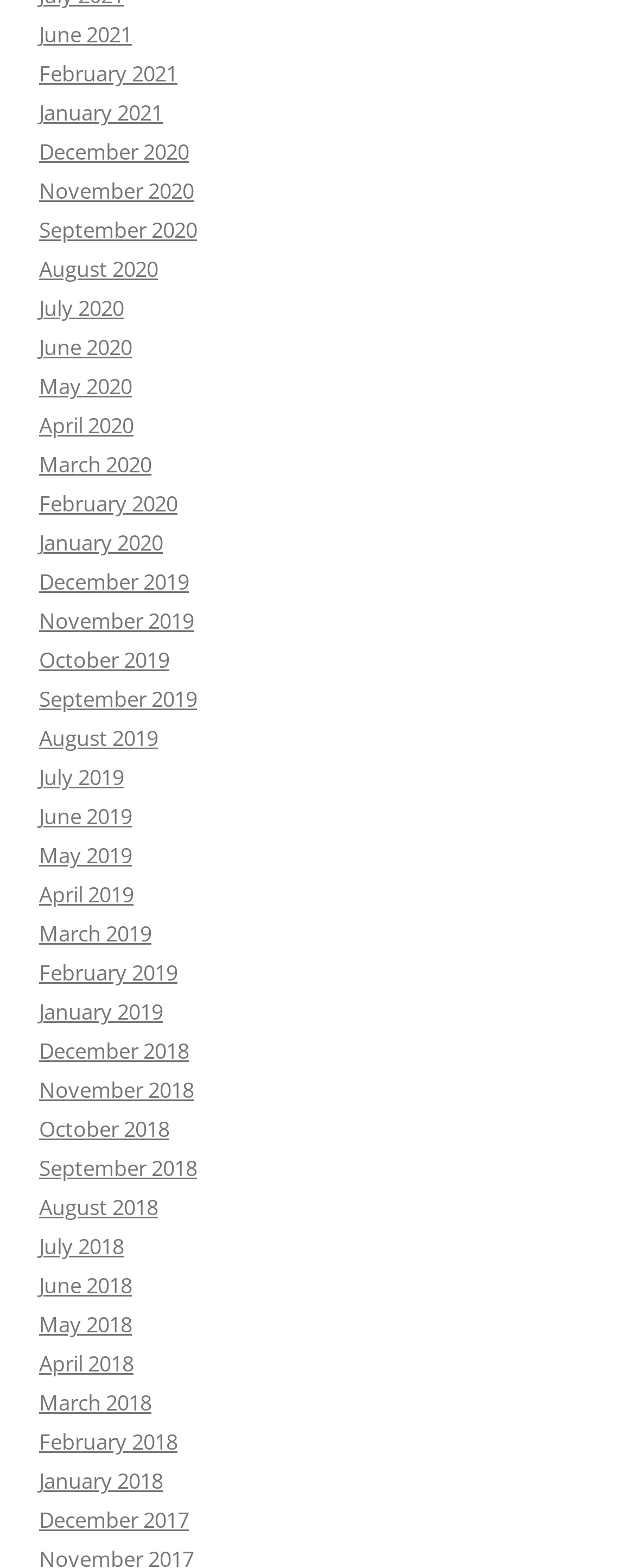Please answer the following question using a single word or phrase: 
How many months are listed in 2020?

12